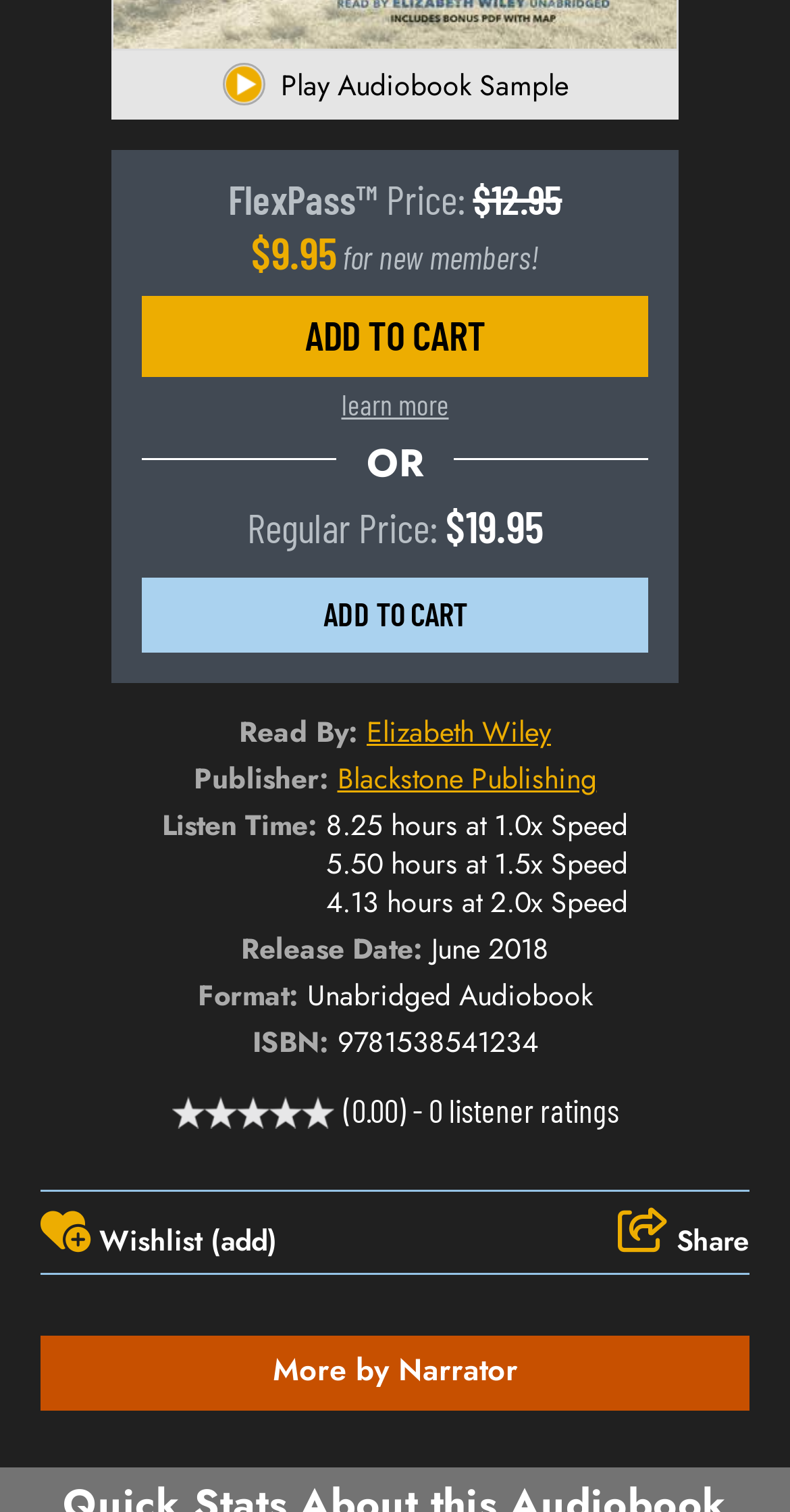Answer the question using only one word or a concise phrase: Who is the narrator of the audiobook?

Elizabeth Wiley